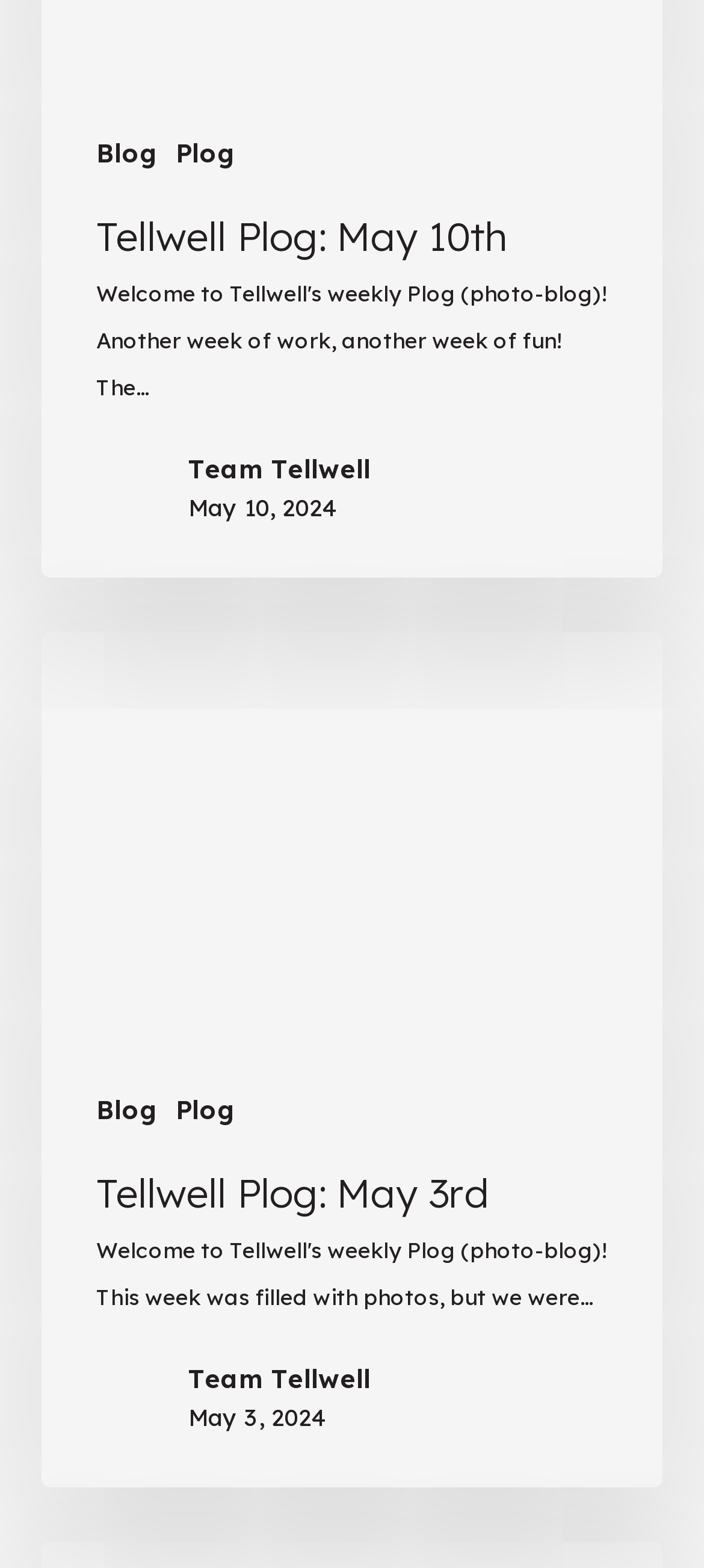How many images are there on the webpage? Look at the image and give a one-word or short phrase answer.

3